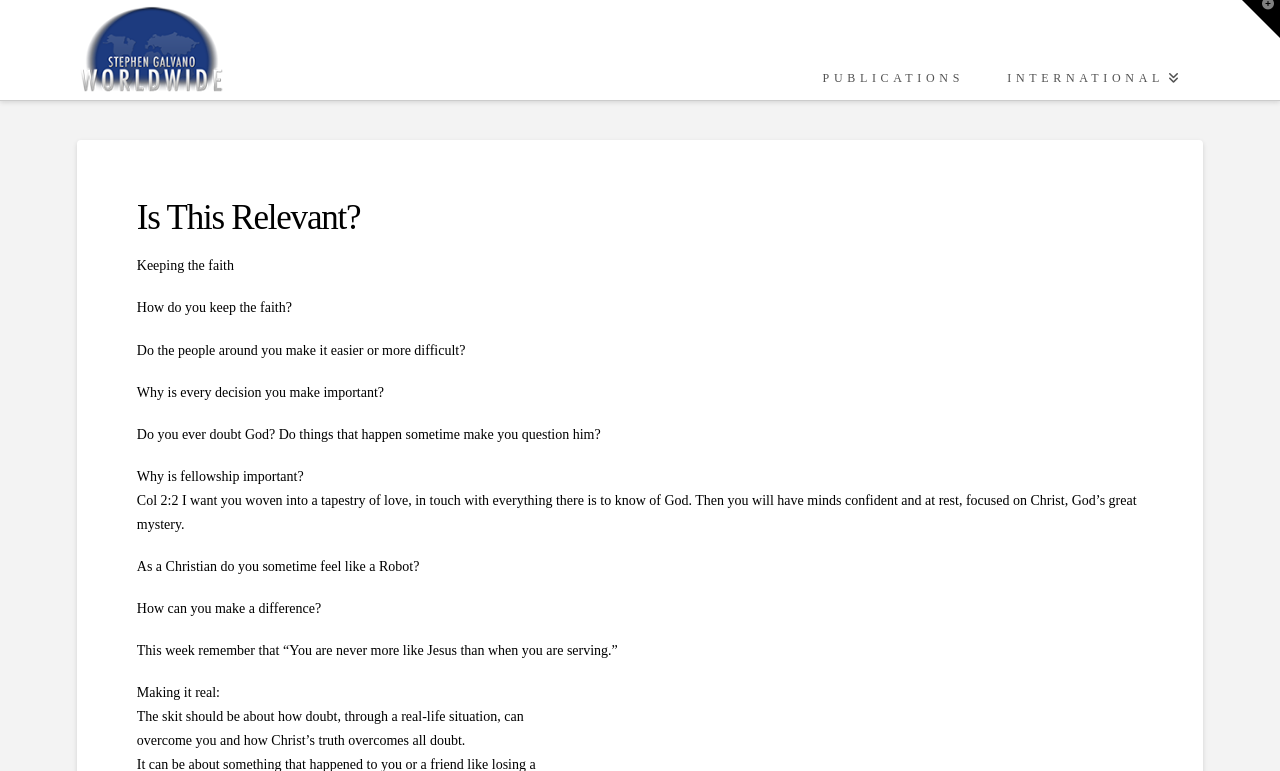Please answer the following question using a single word or phrase: What is the text of the first static text element?

Keeping the faith